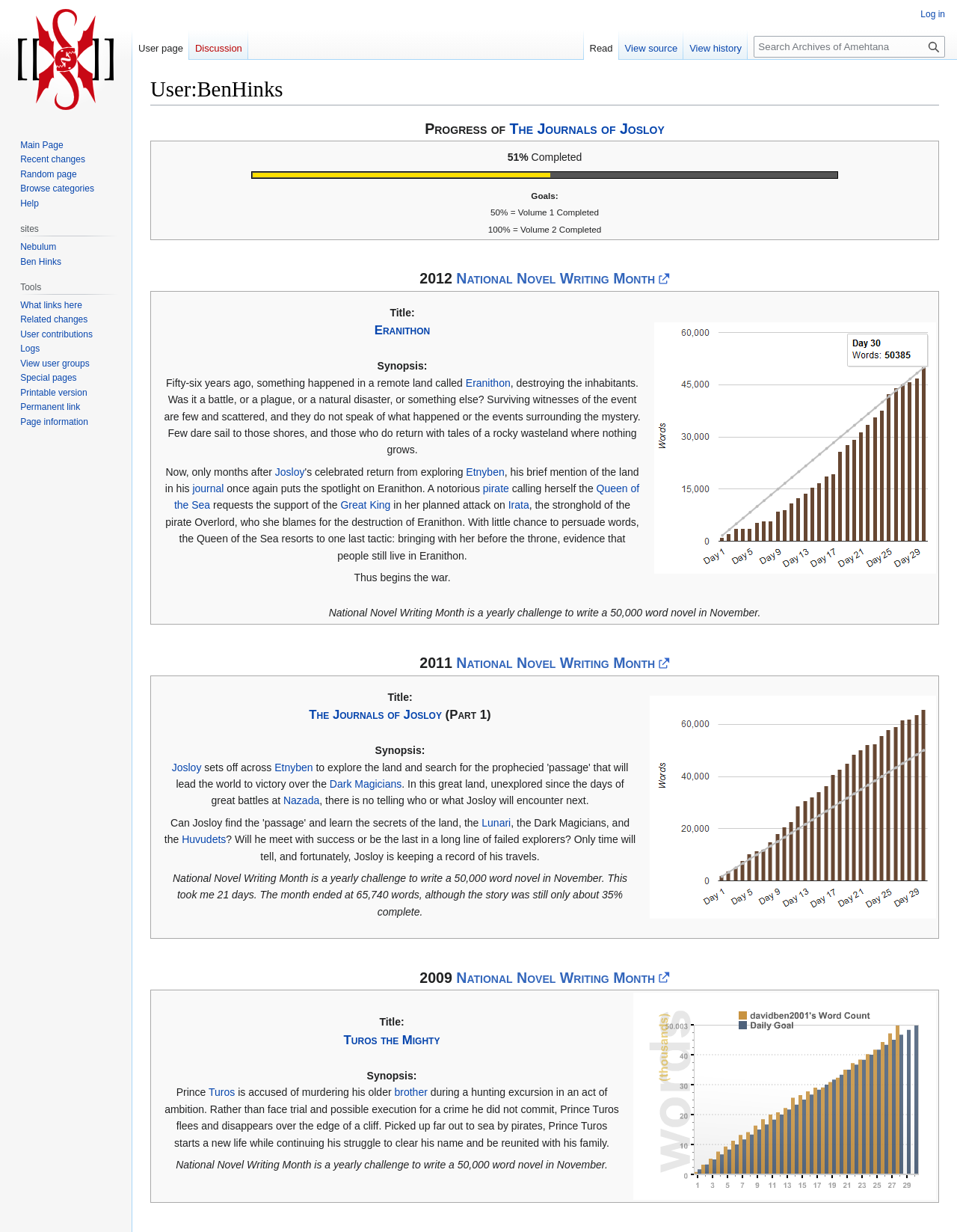Respond with a single word or phrase to the following question: What is the name of the pirate in the story of Turos the Mighty?

None